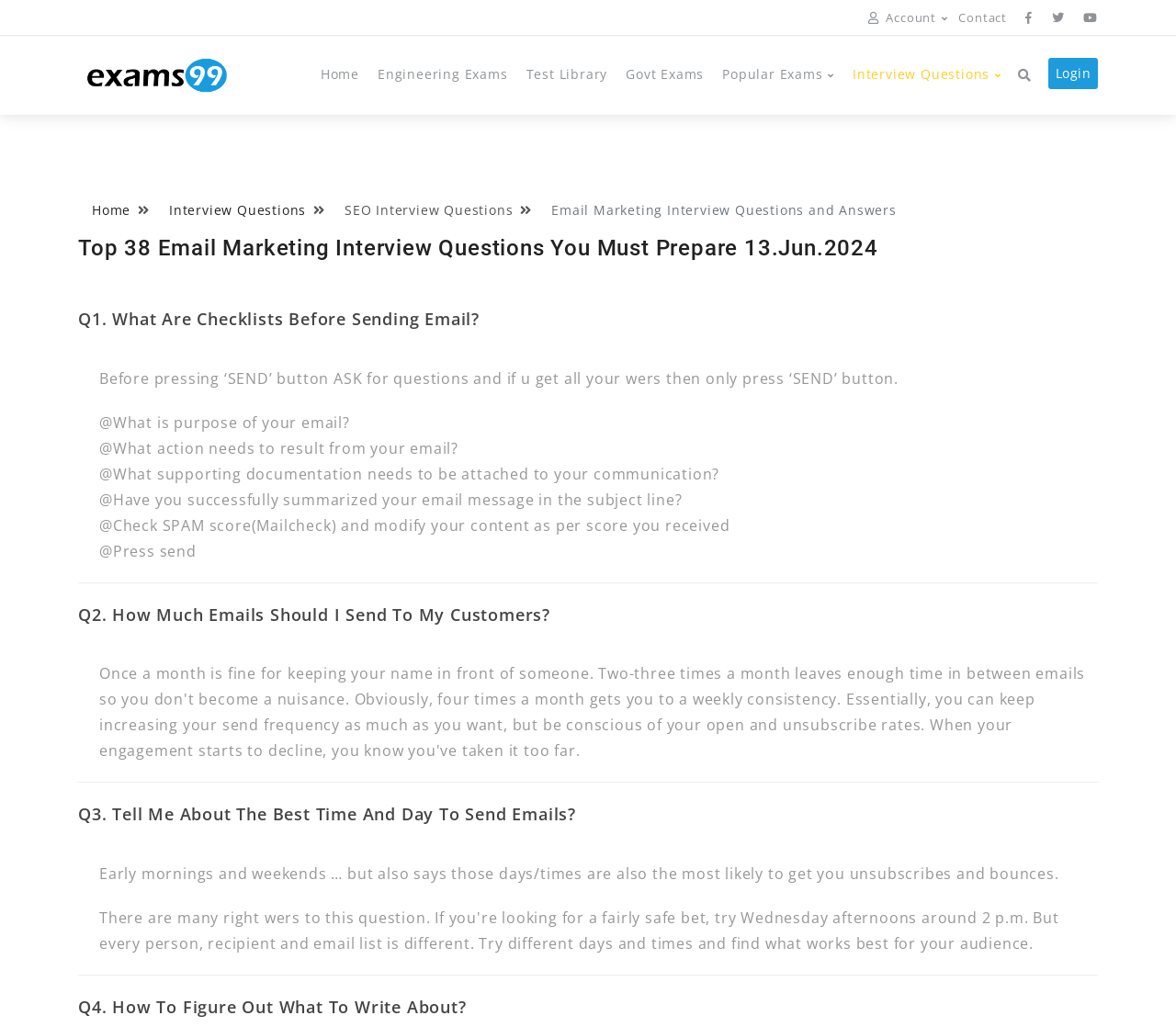Pinpoint the bounding box coordinates of the clickable element needed to complete the instruction: "View 'Interview Questions'". The coordinates should be provided as four float numbers between 0 and 1: [left, top, right, bottom].

[0.717, 0.035, 0.851, 0.111]